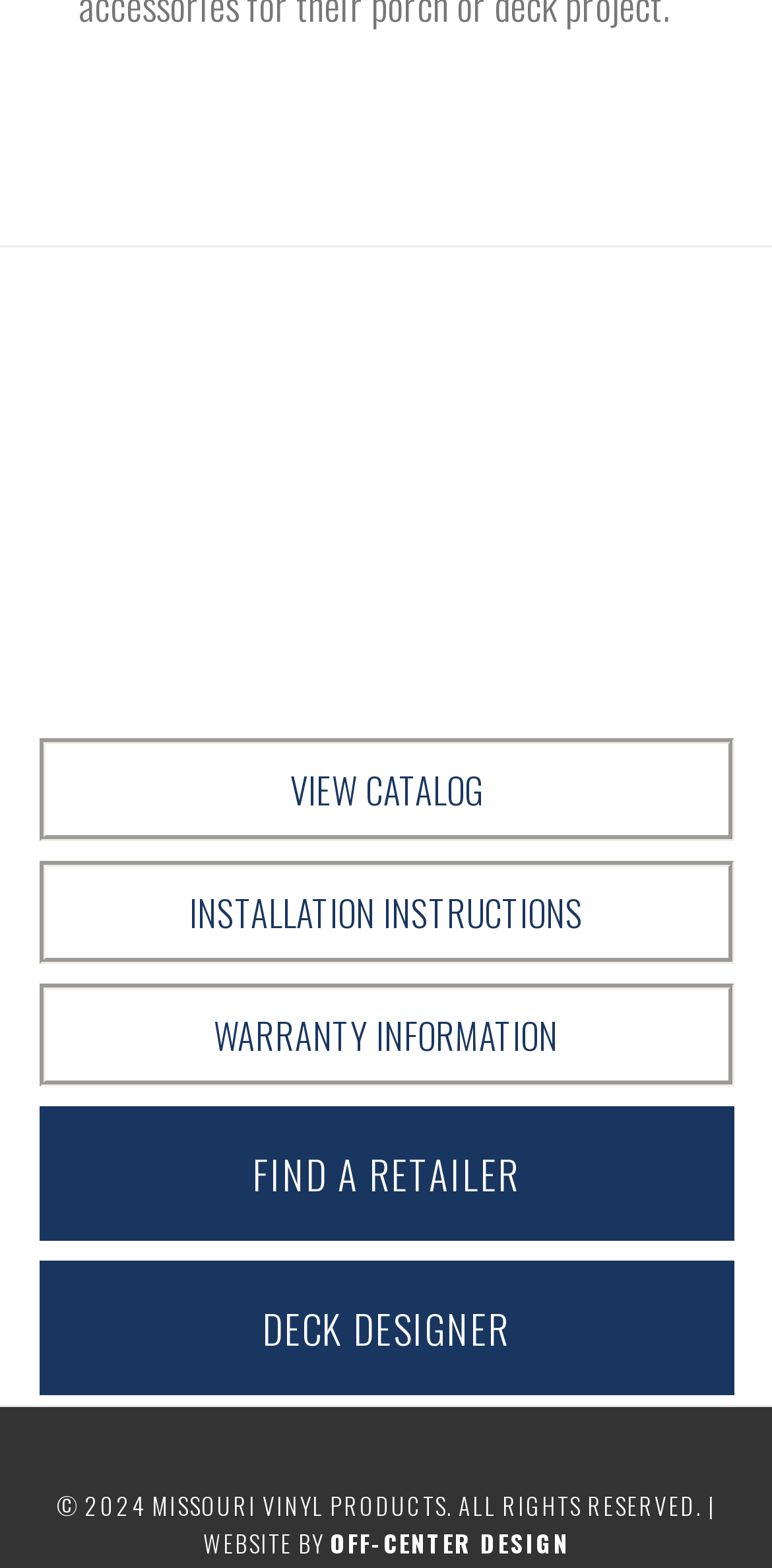Indicate the bounding box coordinates of the element that needs to be clicked to satisfy the following instruction: "View catalog". The coordinates should be four float numbers between 0 and 1, i.e., [left, top, right, bottom].

[0.05, 0.483, 0.95, 0.521]